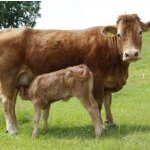What does the image symbolize?
Give a detailed explanation using the information visible in the image.

The caption explains that the image symbolizes both the nurturing role of mothers in the animal kingdom and the importance of pastoral life in agriculture, highlighting the significance of the cow-calf relationship in rural farming.